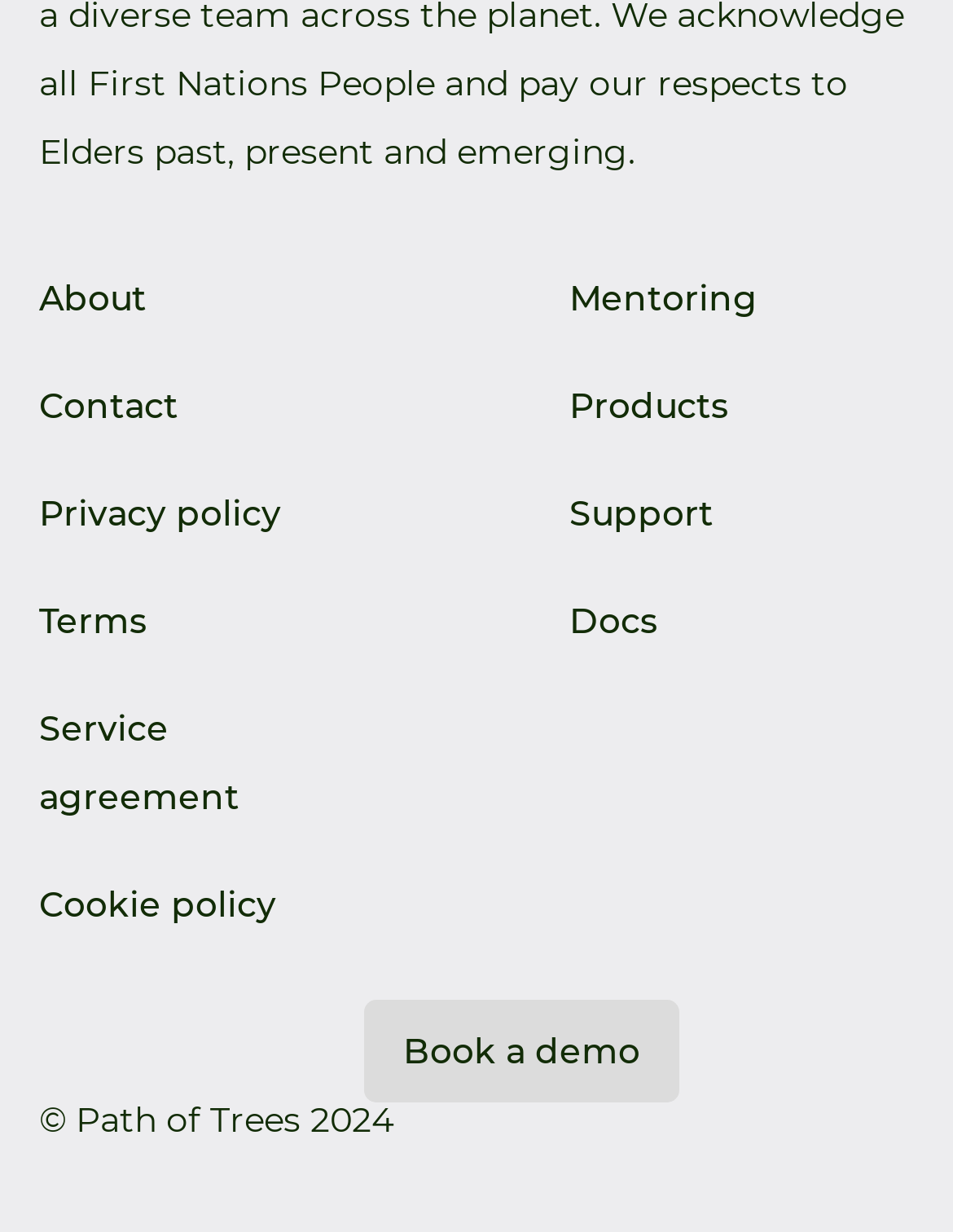Please find the bounding box coordinates (top-left x, top-left y, bottom-right x, bottom-right y) in the screenshot for the UI element described as follows: Mentoring

[0.597, 0.223, 0.795, 0.259]